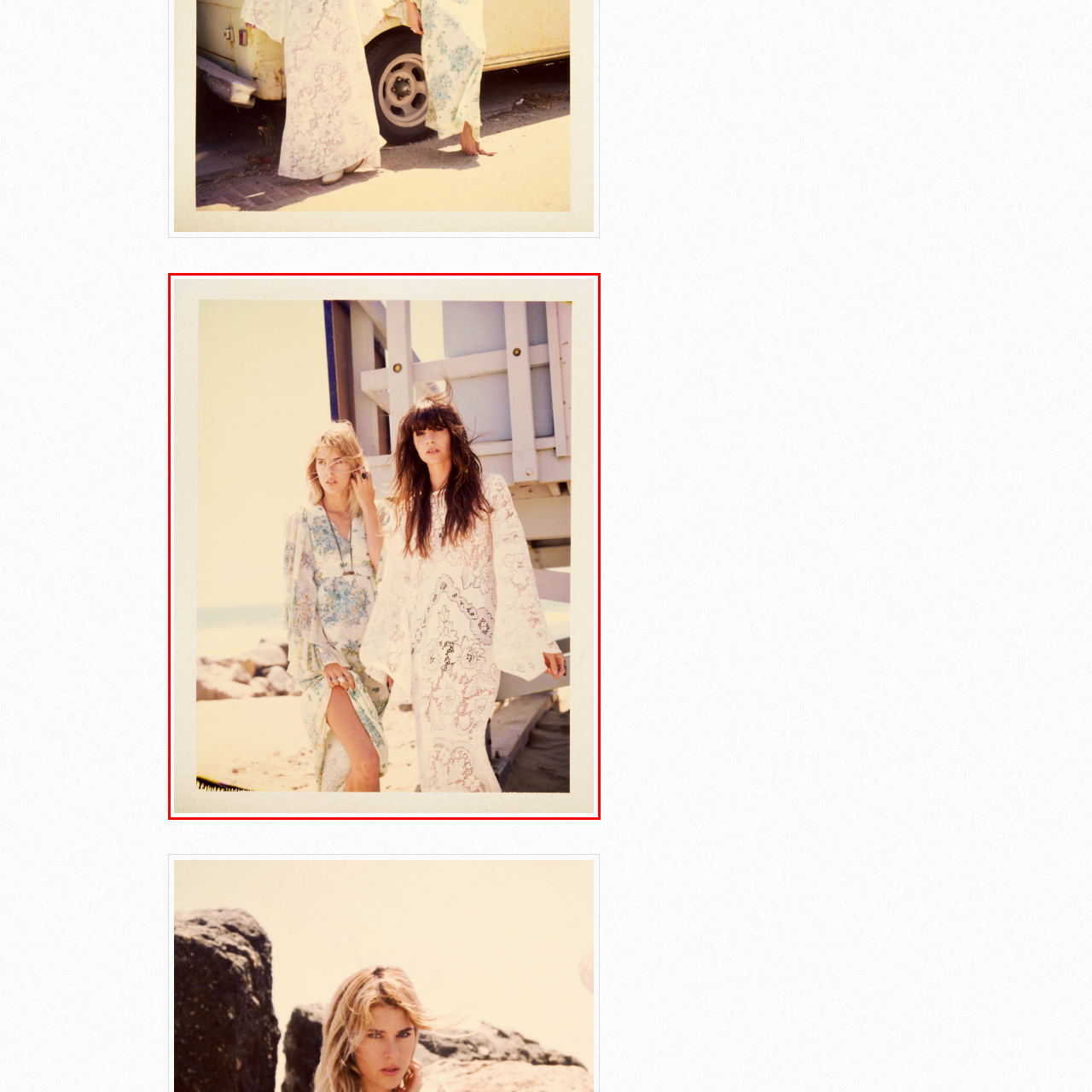Focus on the section encased in the red border, What is the hairstyle of the second woman? Give your response as a single word or phrase.

Dark, tousled